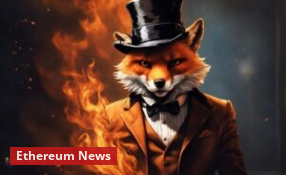Explain in detail what you see in the image.

The image features a striking, anthropomorphic fox dressed in a formal suit and top hat, exuding an air of sophistication and charm. The fox's confident demeanor is accentuated by the fiery background, suggesting themes of intensity and intrigue, which align with current events in the cryptocurrency world. This illustration is featured in an article titled "Rebel Satoshi (RBLZ) hailed as an altcoin to watch amidst ETH and SHIB turbulent price action," emphasizing the significance of the topic within the context of Ethereum News. The visual invites readers to engage with the content, hinting at developments in the altcoin market that are relevant amidst the fluctuations in Ethereum and Shiba Inu prices.